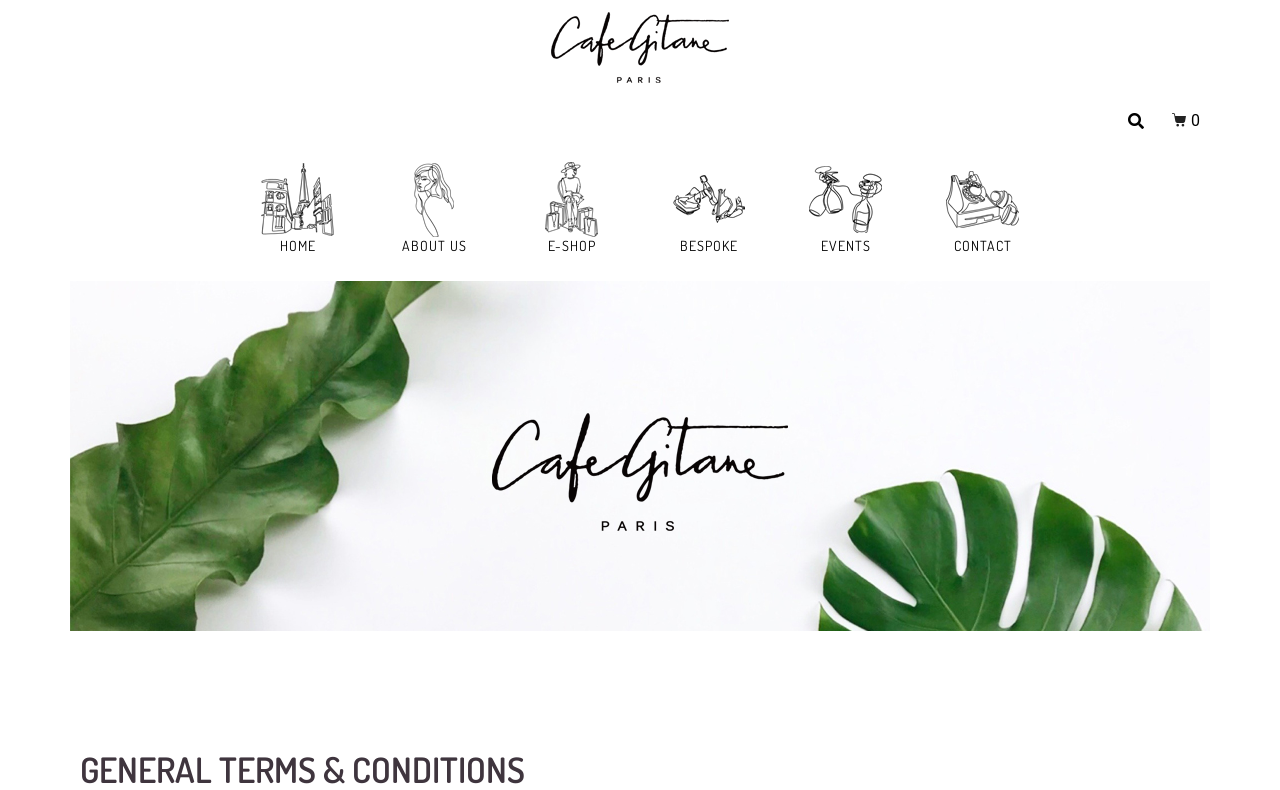Please locate the bounding box coordinates of the element that should be clicked to complete the given instruction: "view e-shop".

[0.413, 0.199, 0.48, 0.33]